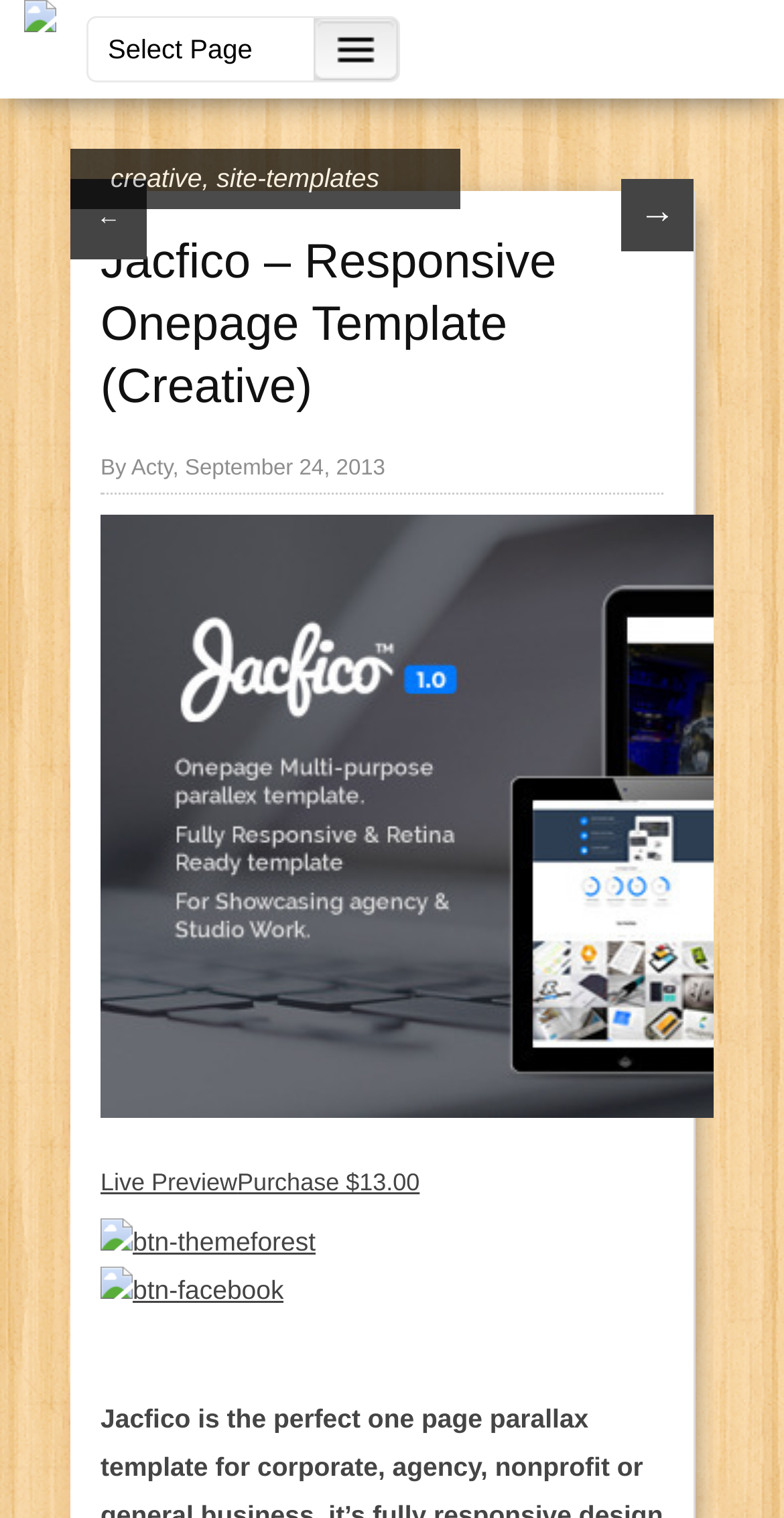Generate a thorough caption detailing the webpage content.

The webpage appears to be a template showcase for a responsive onepage design called Jacfico, with a focus on creative and search engine optimization aspects. 

At the top-left corner, there is a small image. Next to it, a combobox is located, which is not expanded. 

On the top-right side, there are two arrow links, one pointing left and the other pointing right. Below these arrows, there are three links: 'creative', 'site-templates', and a comma separating them. 

The main heading, 'Jacfico – Responsive Onepage Template (Creative)', is centered at the top of the page. 

Below the heading, there is a text stating 'By Acty, September 24, 2013'. 

On the left side, there are three links: 'Live Preview', 'Purchase $13.00', and 'btn-themeforest', which has an associated image. 

To the right of the 'btn-themeforest' link, there is a small text with two non-breaking spaces. 

Further to the right, there is another link, 'btn-facebook', which also has an associated image.